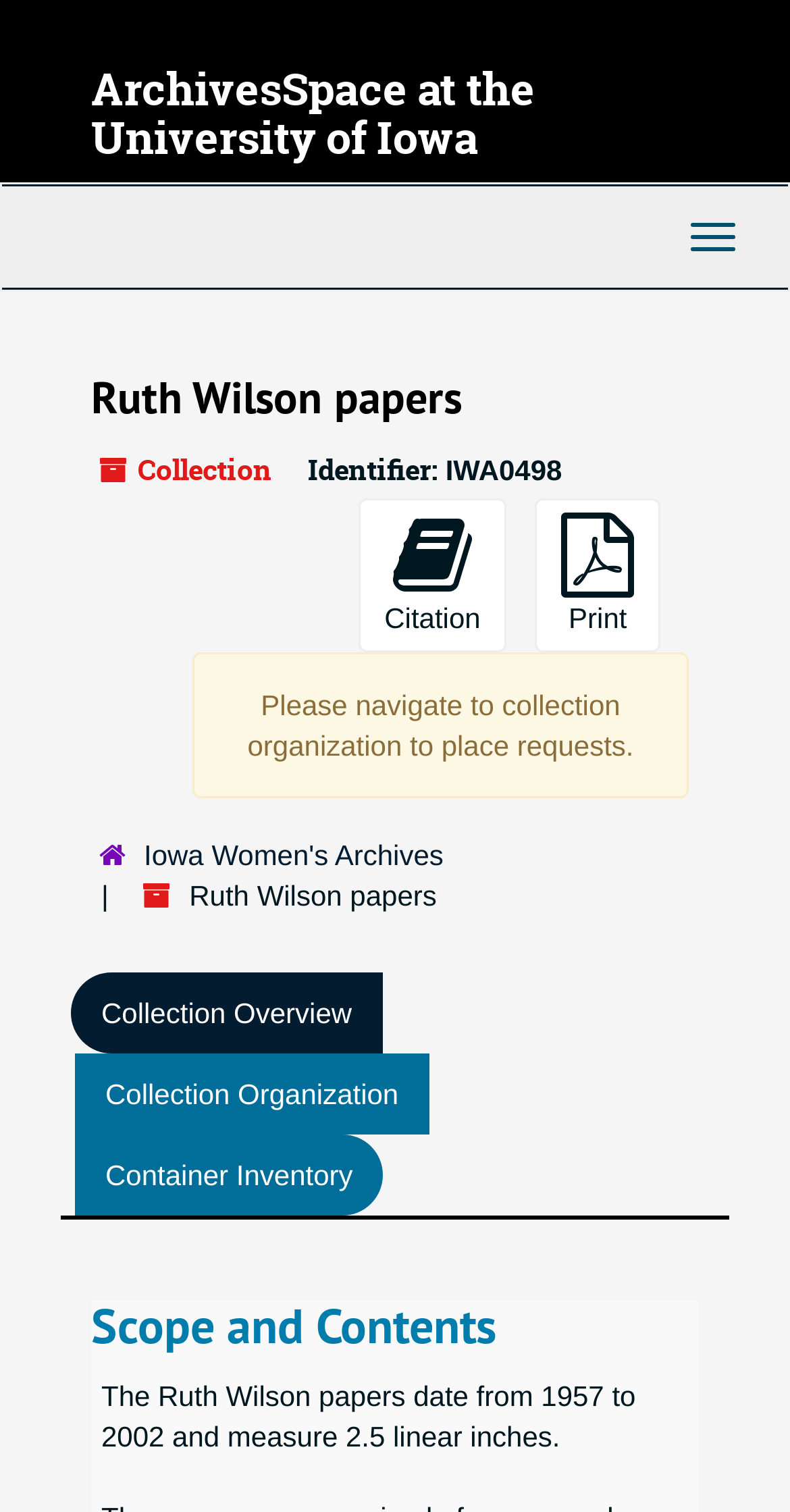What is the scope and contents of the collection about?
Using the information from the image, provide a comprehensive answer to the question.

I inferred the answer by reading the StaticText element 'The Ruth Wilson papers date from 1957 to 2002 and measure 2.5 linear inches.' which is located under the heading 'Scope and Contents', indicating that it describes the scope and contents of the collection.